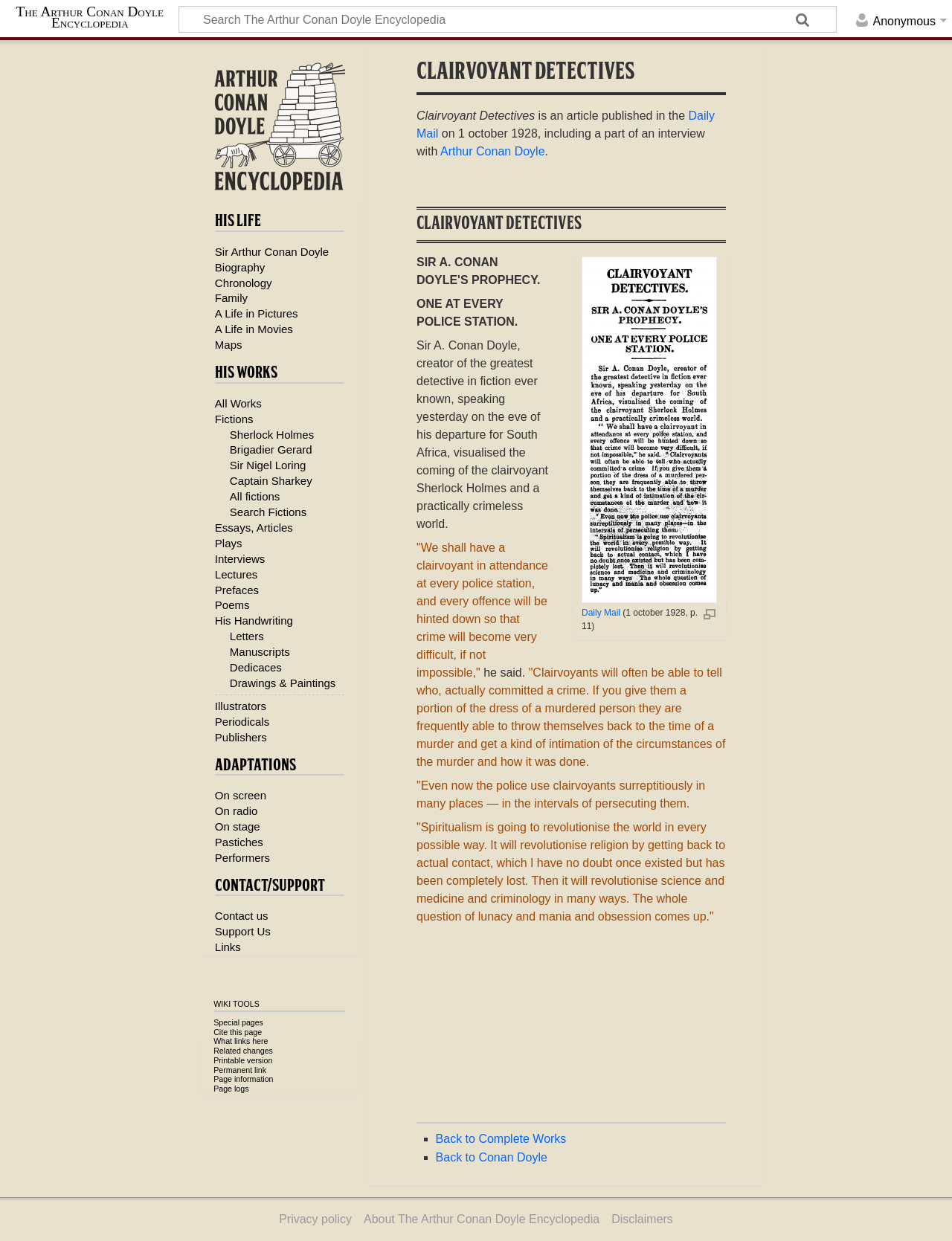How many navigation sections are there on the webpage?
Using the image, elaborate on the answer with as much detail as possible.

The webpage has four navigation sections, which are 'His Life', 'His Works', 'Adaptations', and 'Contact/Support'. These sections are denoted by the heading elements with the corresponding text.